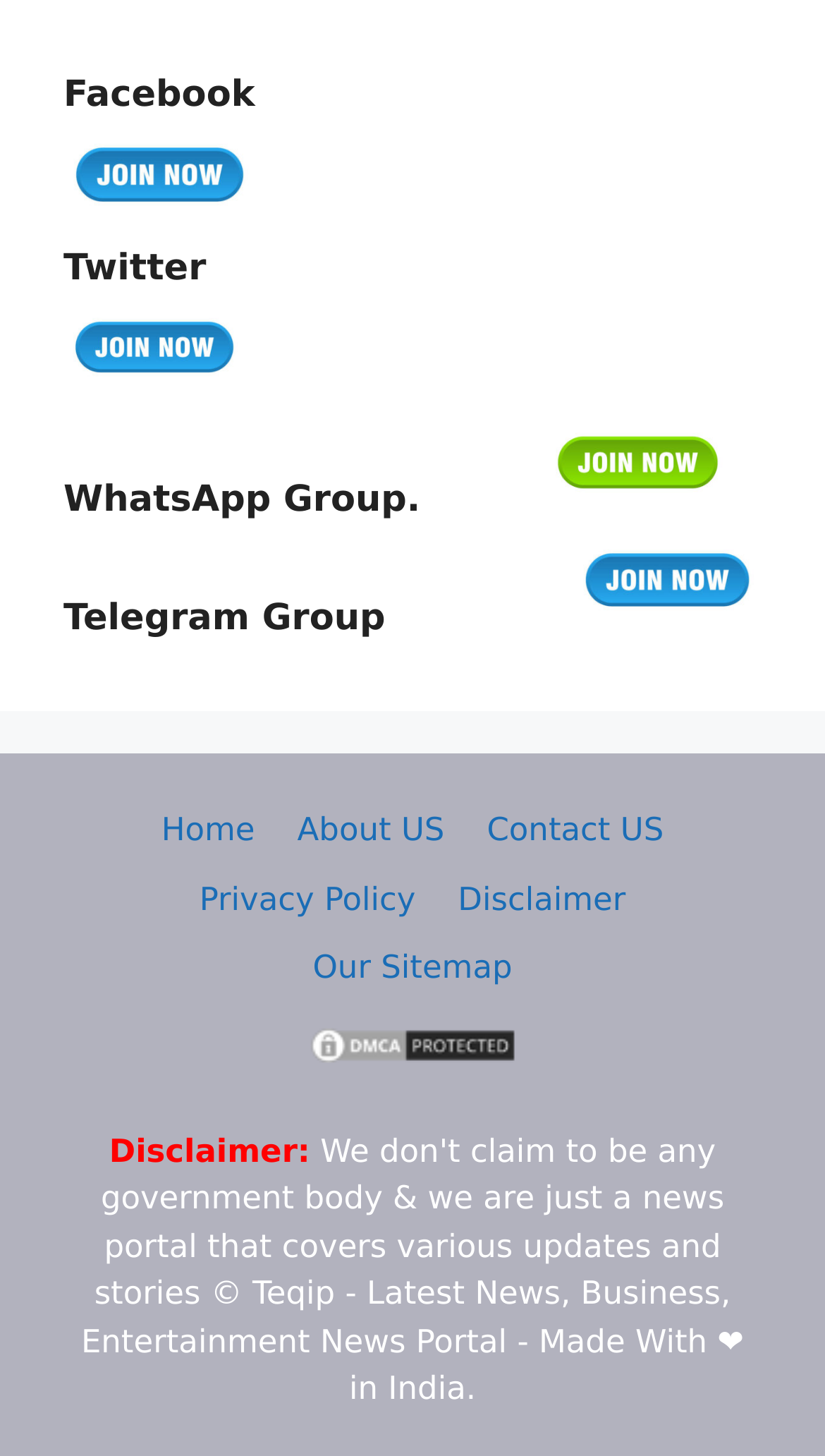Identify the bounding box coordinates of the element to click to follow this instruction: 'Go to Home page'. Ensure the coordinates are four float values between 0 and 1, provided as [left, top, right, bottom].

[0.195, 0.557, 0.309, 0.583]